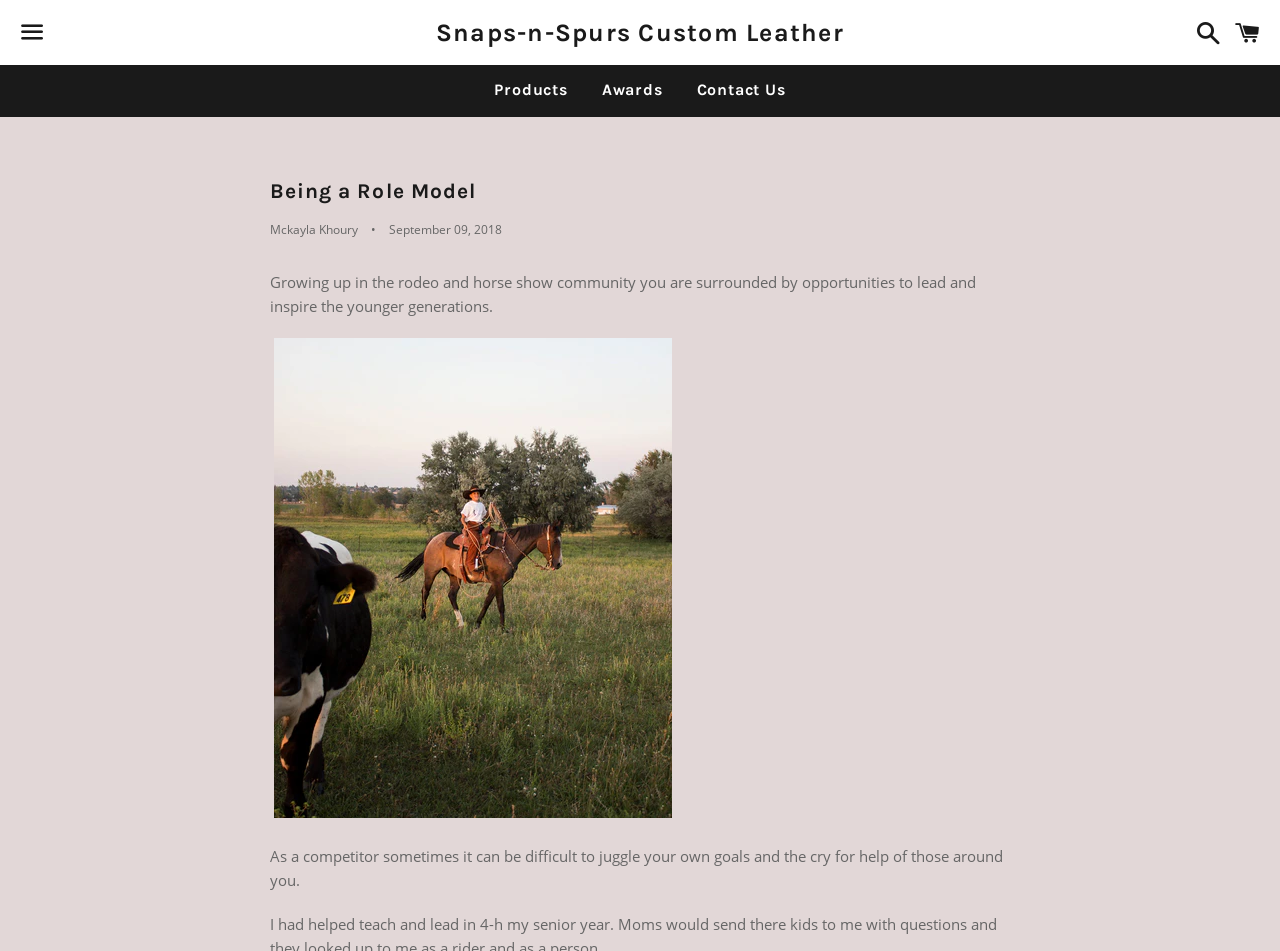What is the date of the article?
Please provide an in-depth and detailed response to the question.

The date of the article is mentioned in the time element, which is a child of the header section. The static text element 'September 09, 2018' provides the exact date.